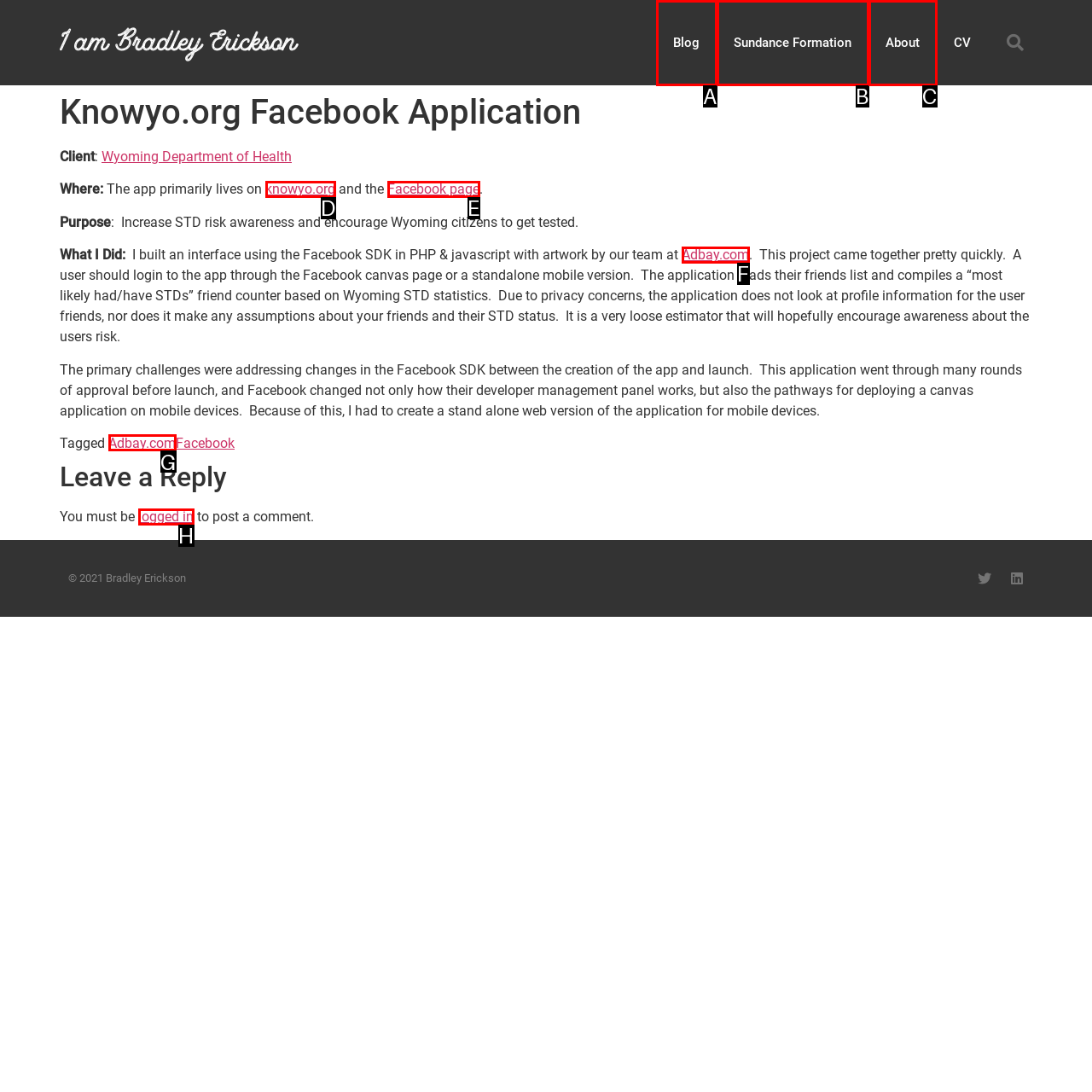Which option best describes: logged in
Respond with the letter of the appropriate choice.

H